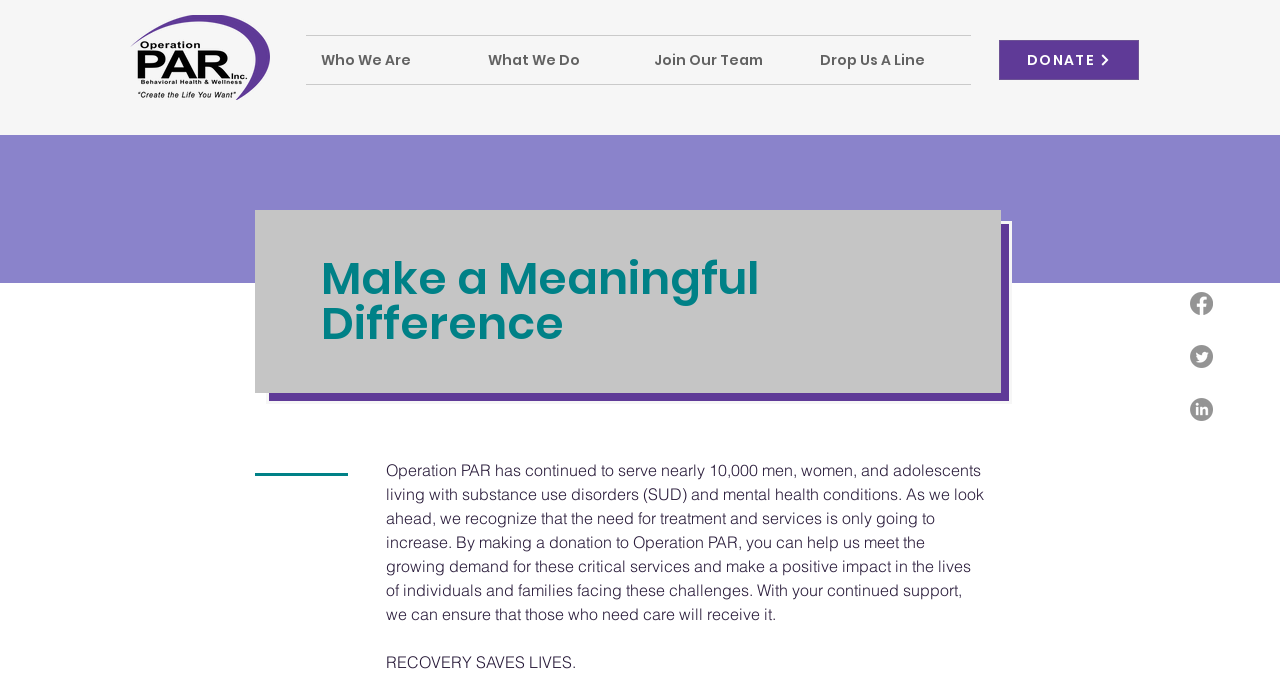What is the slogan of the organization?
Answer with a single word or phrase, using the screenshot for reference.

RECOVERY SAVES LIVES